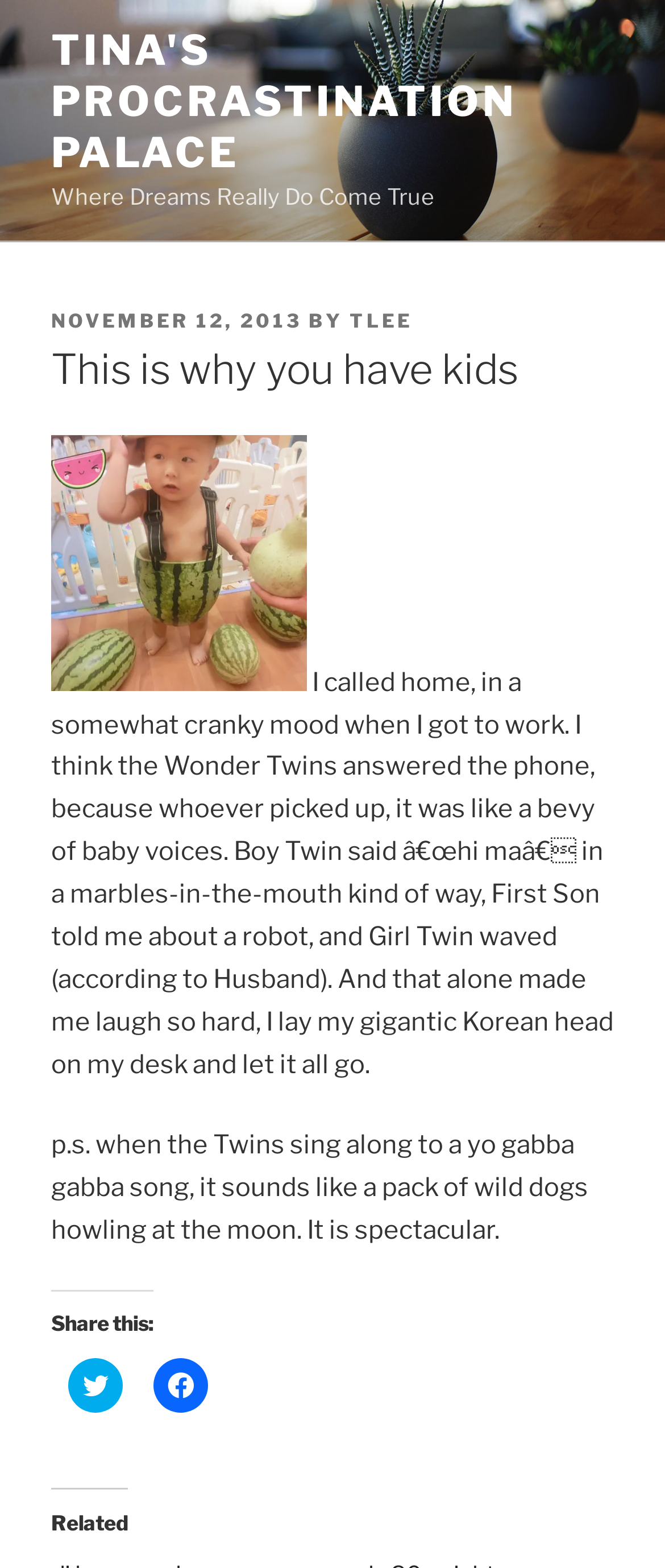What is the date of the post?
Please use the visual content to give a single word or phrase answer.

NOVEMBER 12, 2013